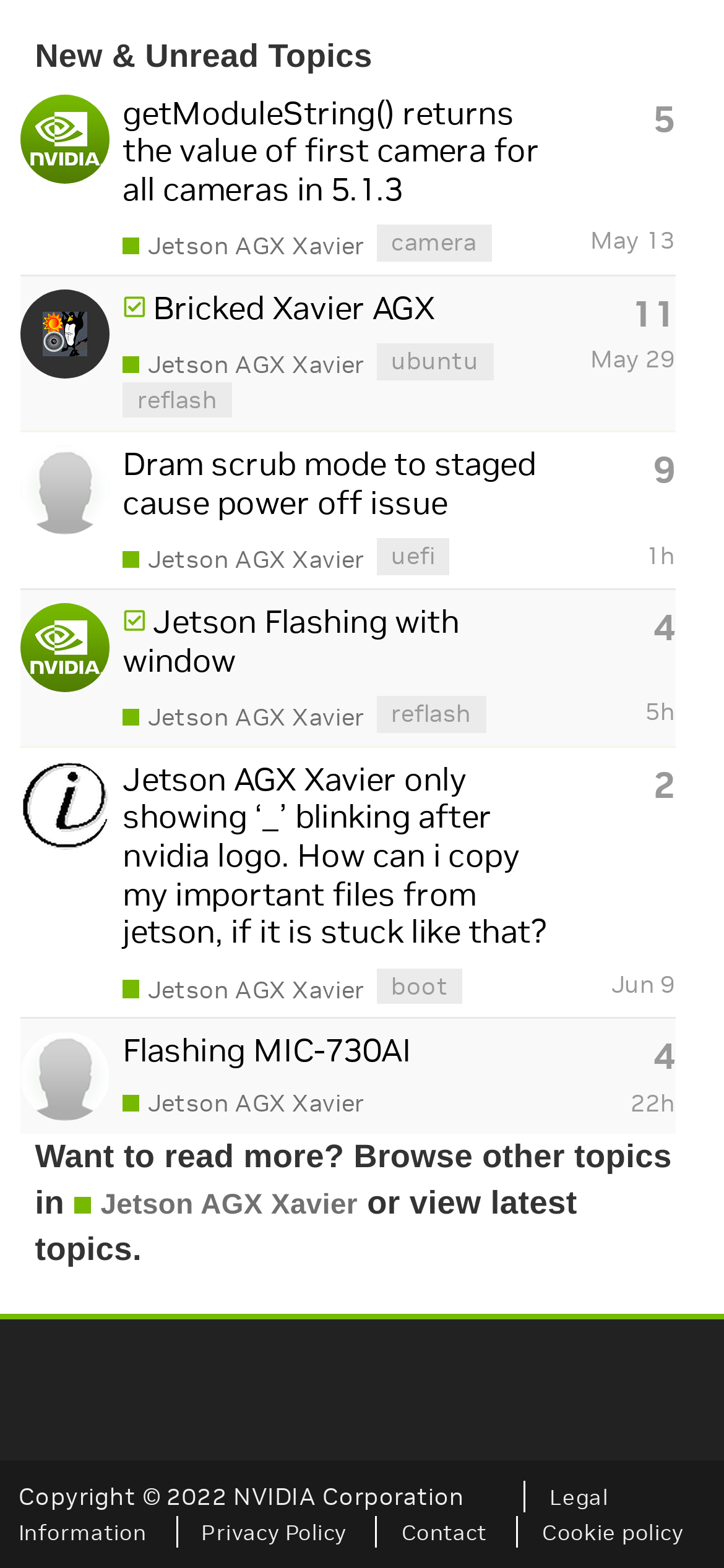Use a single word or phrase to respond to the question:
What is the title of the first topic?

getModuleString() returns the value of first camera for all cameras in 5.1.3